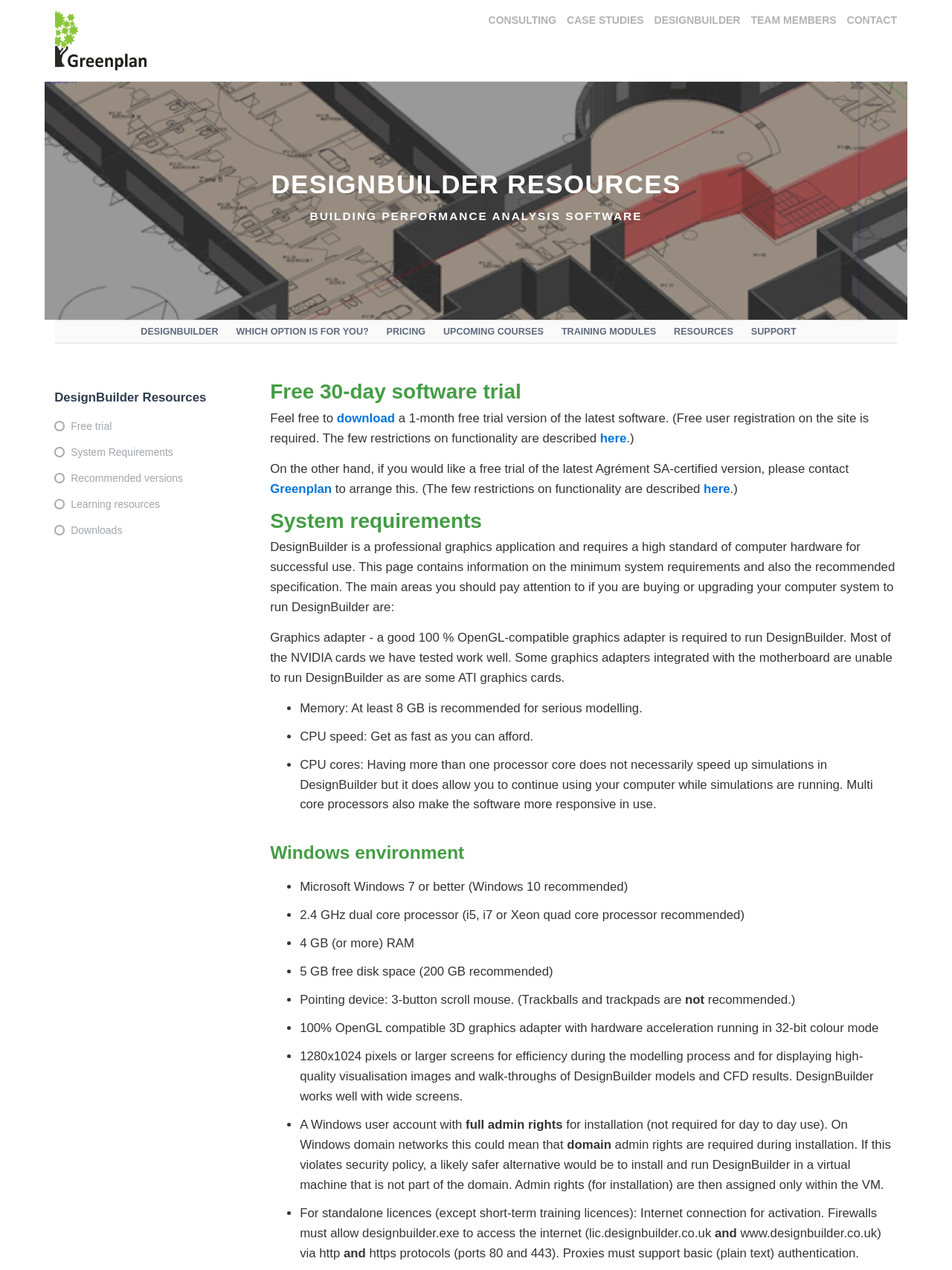Please determine the bounding box coordinates of the area that needs to be clicked to complete this task: 'Contact Greenplan for a free trial'. The coordinates must be four float numbers between 0 and 1, formatted as [left, top, right, bottom].

[0.284, 0.379, 0.349, 0.39]